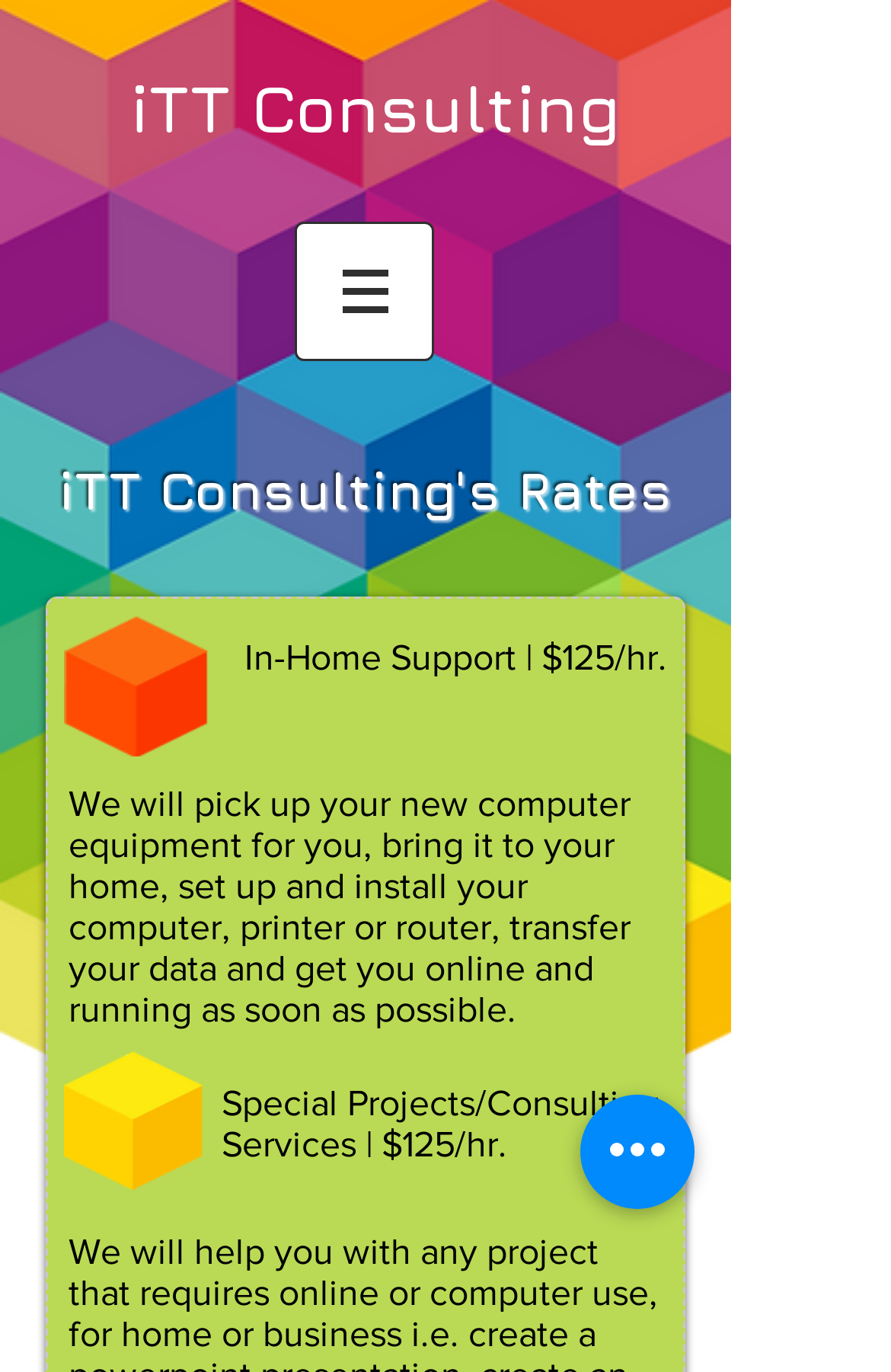What is the process involved in the 'In-Home Support' service?
Analyze the image and provide a thorough answer to the question.

The process involved in the 'In-Home Support' service is obtained from the heading element with the text 'We will pick up your new computer equipment for you, bring it to your home, set up and install your computer, printer or router, transfer your data and get you online and running as soon as possible.' located in the middle of the webpage, which suggests that it involves setting up and installing computer equipment at the customer's home.